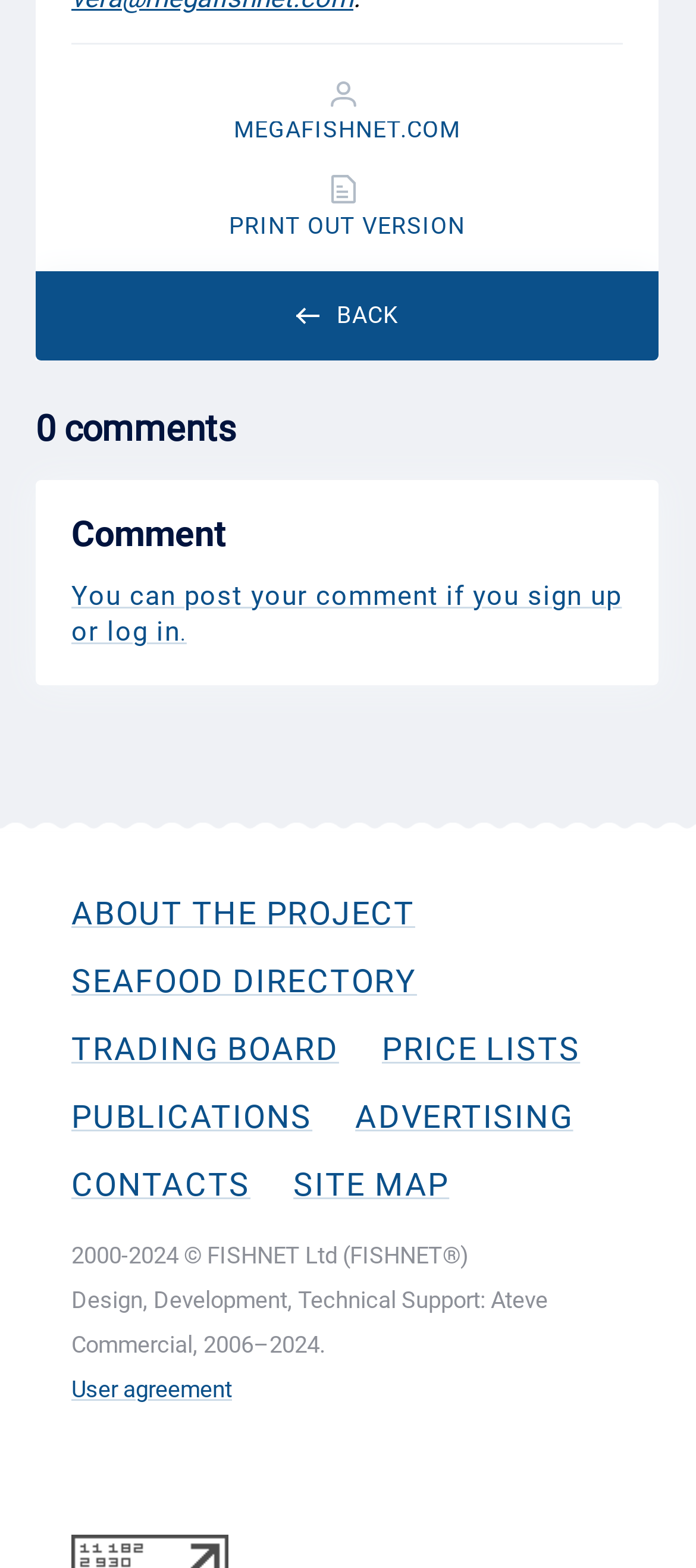Find the bounding box coordinates for the area that must be clicked to perform this action: "go back".

[0.051, 0.173, 0.946, 0.23]